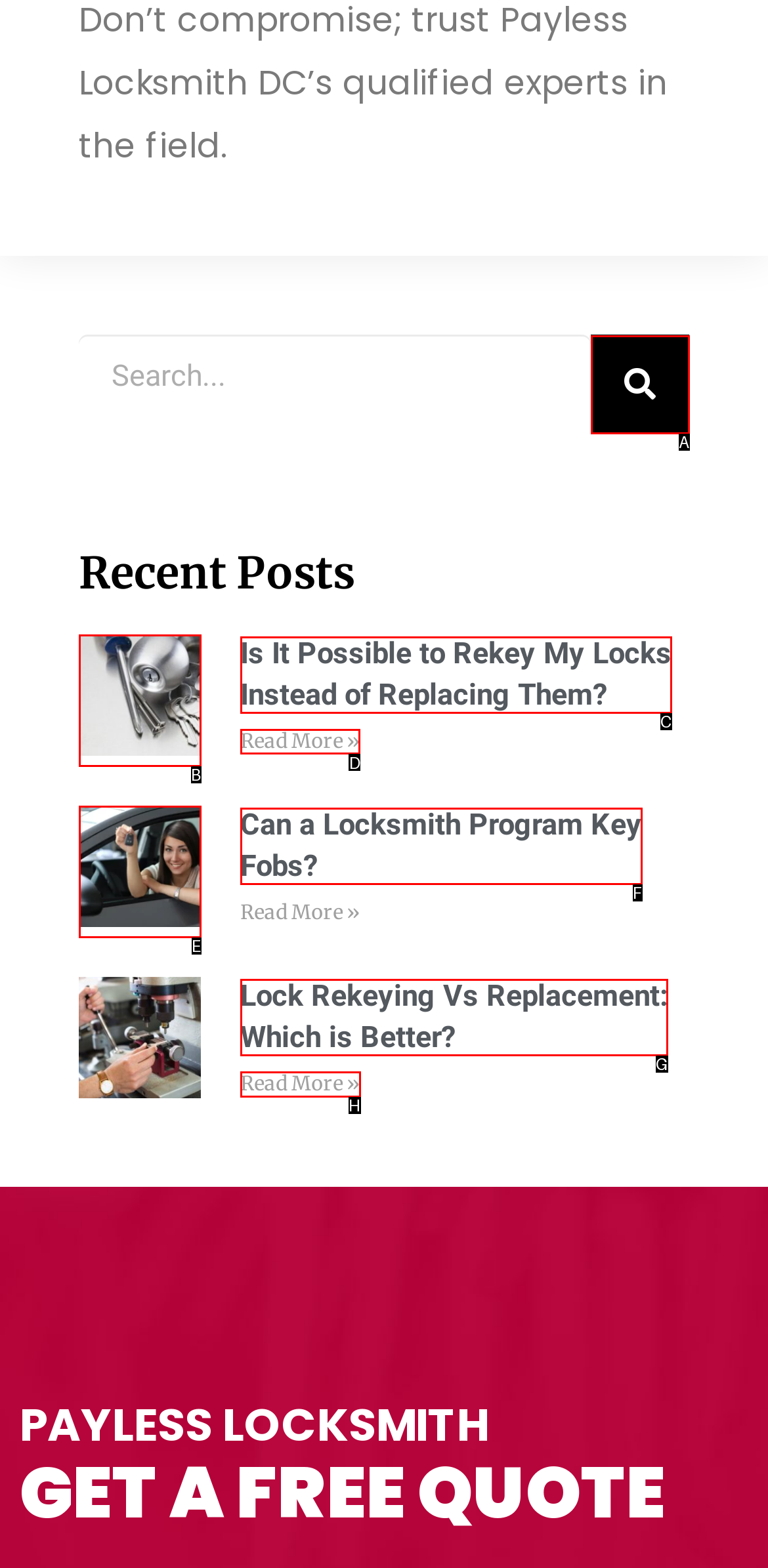Identify the letter of the option to click in order to read more about Is It Possible to Rekey My Locks Instead of Replacing Them?. Answer with the letter directly.

D